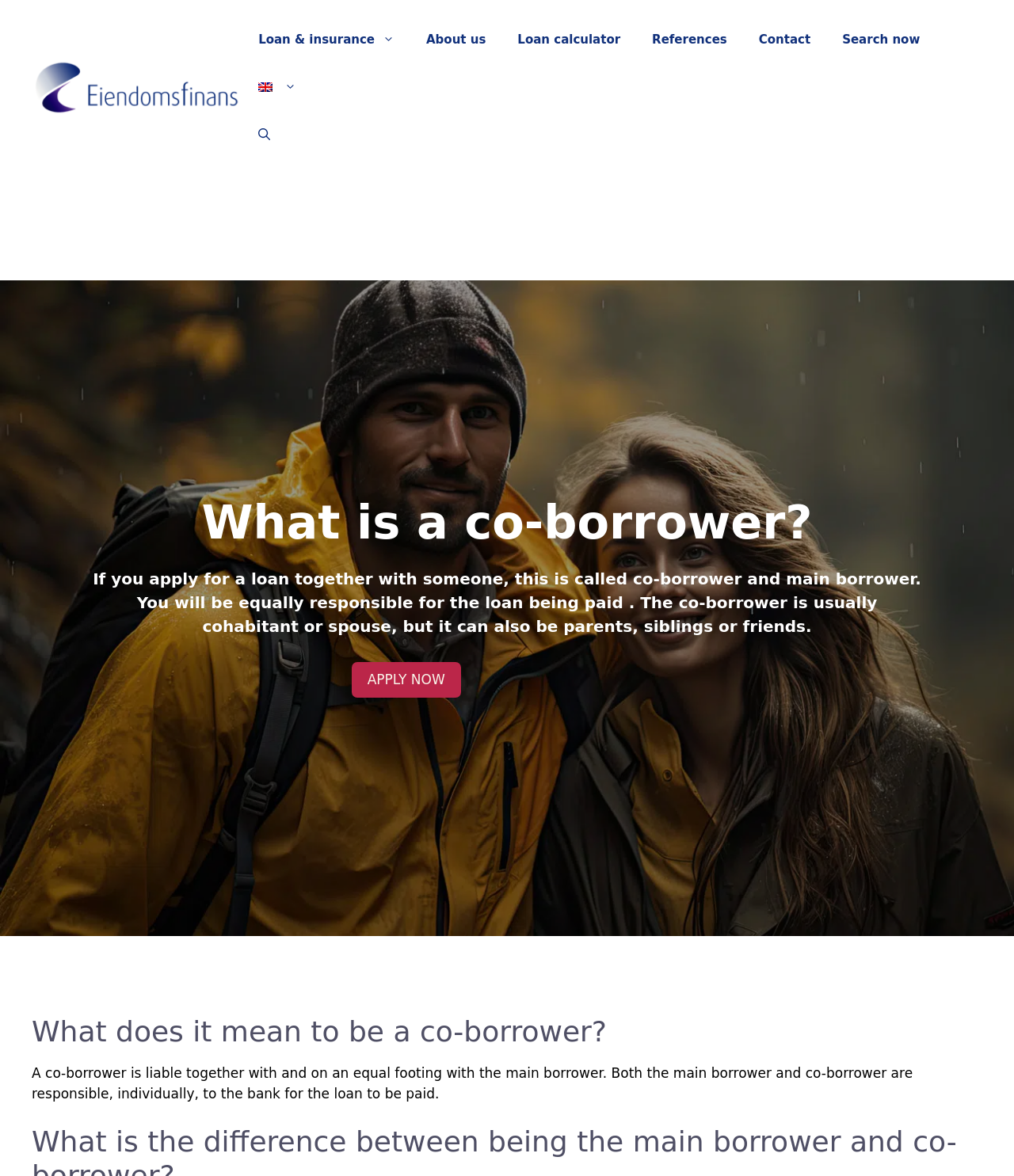Based on the element description Loan & insurance, identify the bounding box of the UI element in the given webpage screenshot. The coordinates should be in the format (top-left x, top-left y, bottom-right x, bottom-right y) and must be between 0 and 1.

[0.239, 0.013, 0.405, 0.054]